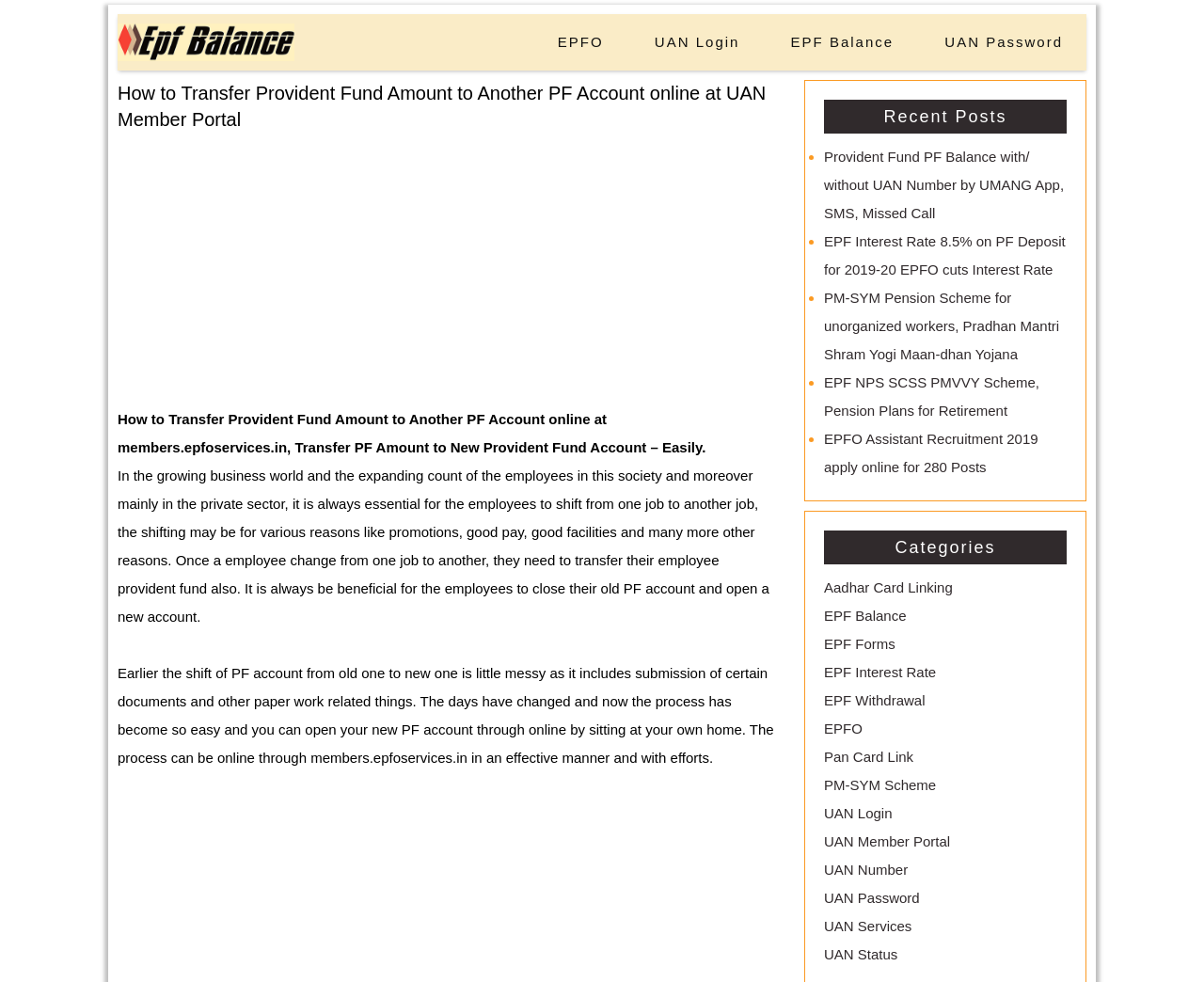What is the benefit of transferring PF amount online?
Utilize the image to construct a detailed and well-explained answer.

The webpage states that earlier, the process of transferring PF amount was messy and involved submission of certain documents and paperwork. However, now the process has become easy and can be done online through members.epfoservices.in in an effective manner.